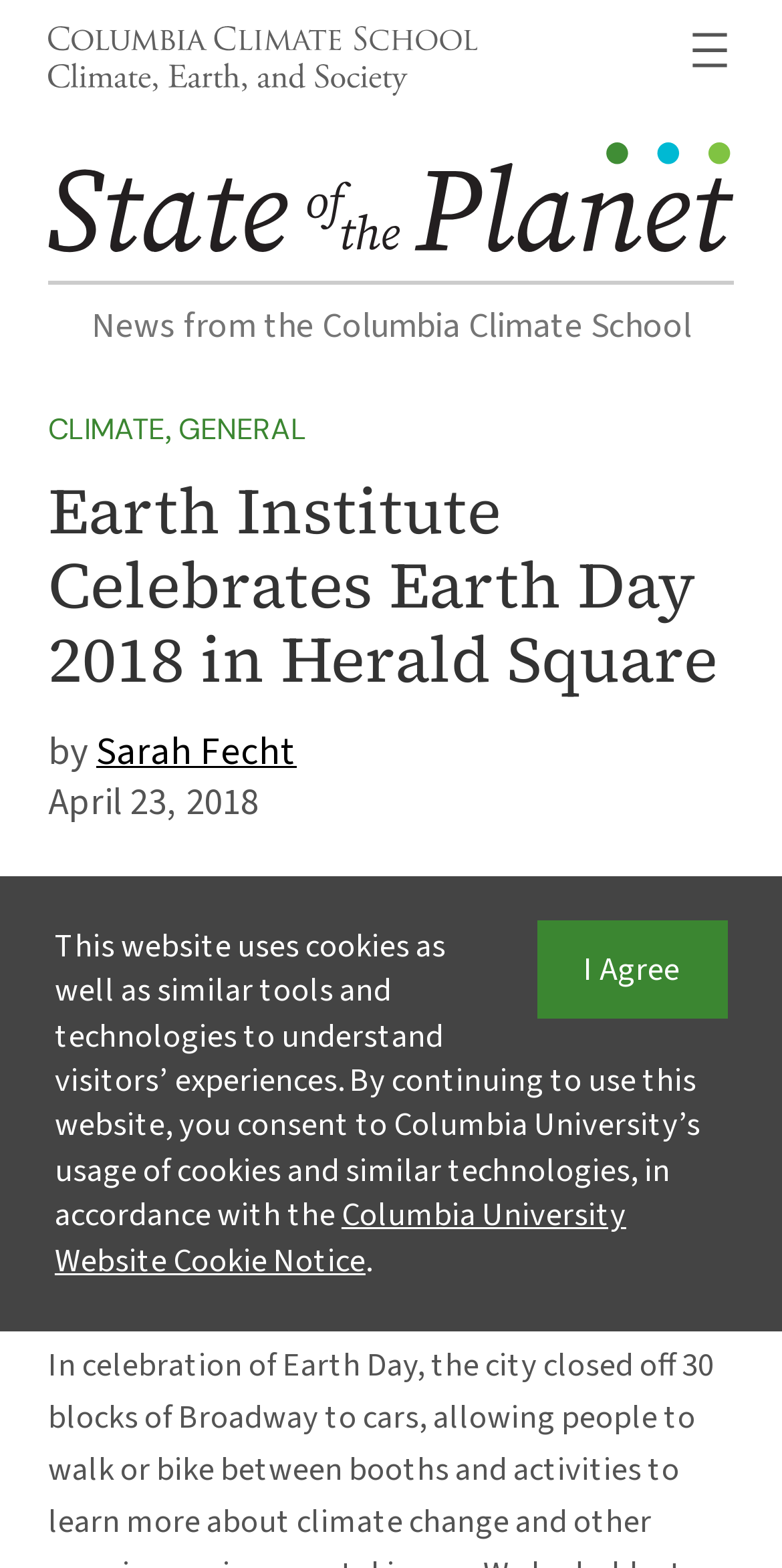Specify the bounding box coordinates of the region I need to click to perform the following instruction: "Click the link to Sarah Fecht's page". The coordinates must be four float numbers in the range of 0 to 1, i.e., [left, top, right, bottom].

[0.123, 0.461, 0.379, 0.497]